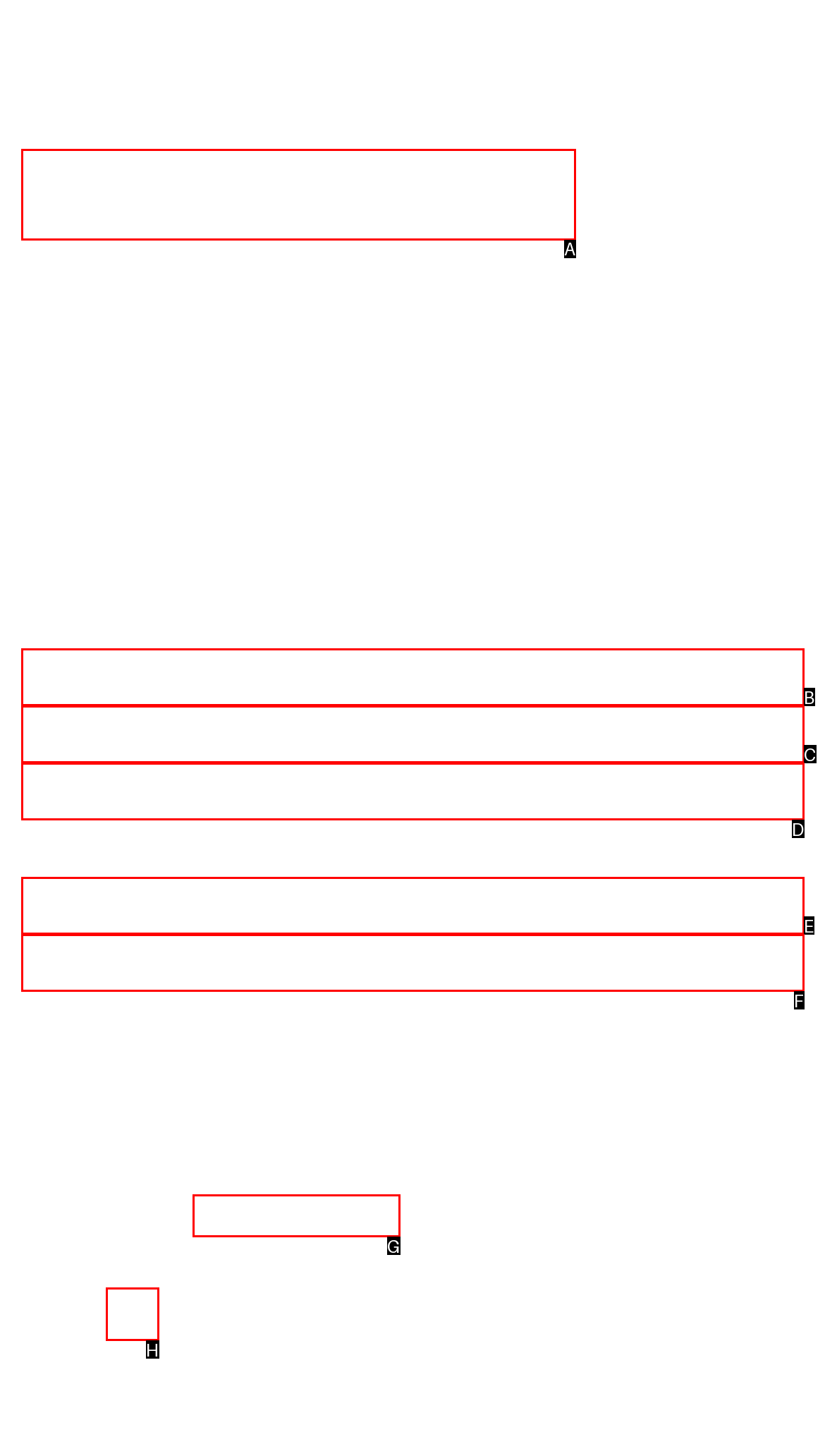Based on the description Sydney Courses, identify the most suitable HTML element from the options. Provide your answer as the corresponding letter.

B